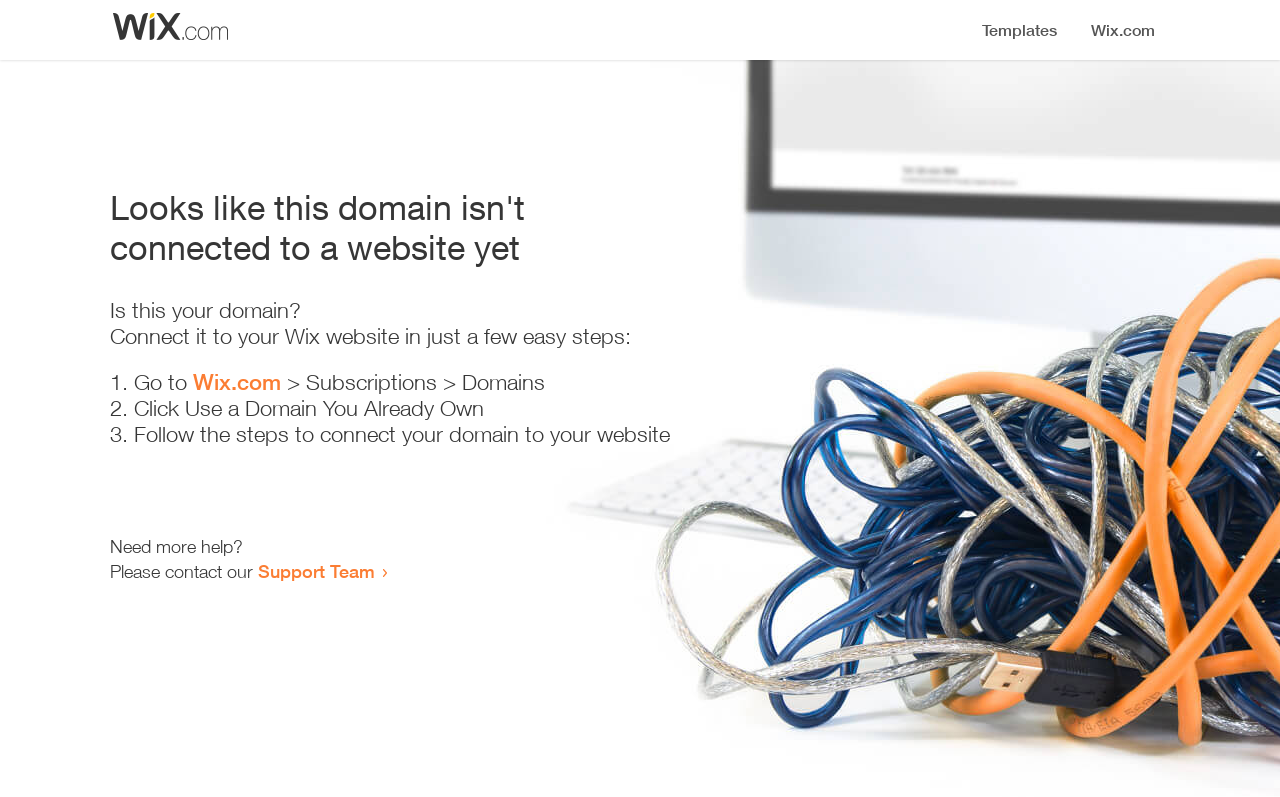Identify the bounding box for the UI element specified in this description: "Wix.com". The coordinates must be four float numbers between 0 and 1, formatted as [left, top, right, bottom].

[0.151, 0.463, 0.22, 0.496]